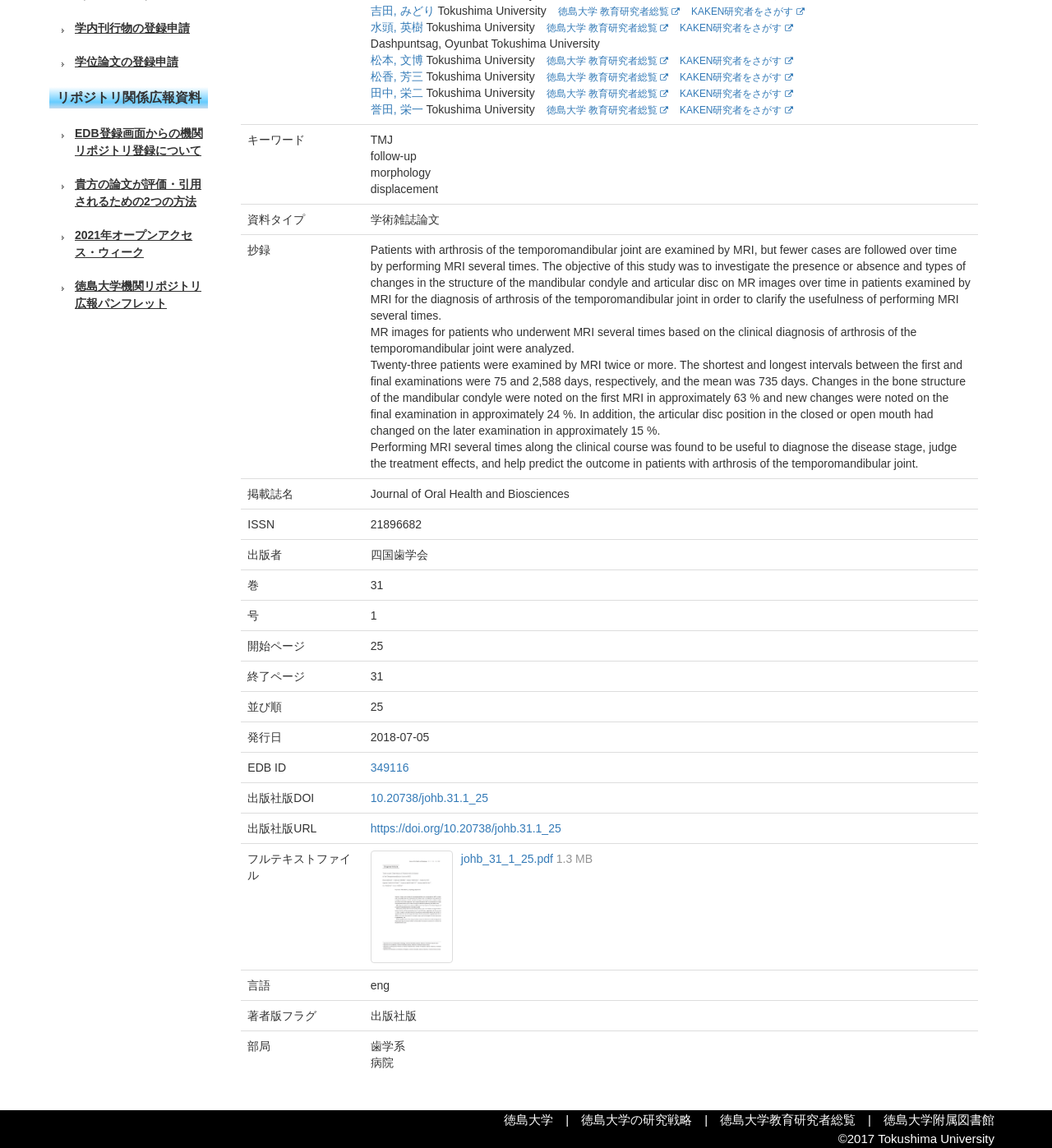Can you find the bounding box coordinates for the UI element given this description: "徳島大学"? Provide the coordinates as four float numbers between 0 and 1: [left, top, right, bottom].

[0.479, 0.969, 0.526, 0.982]